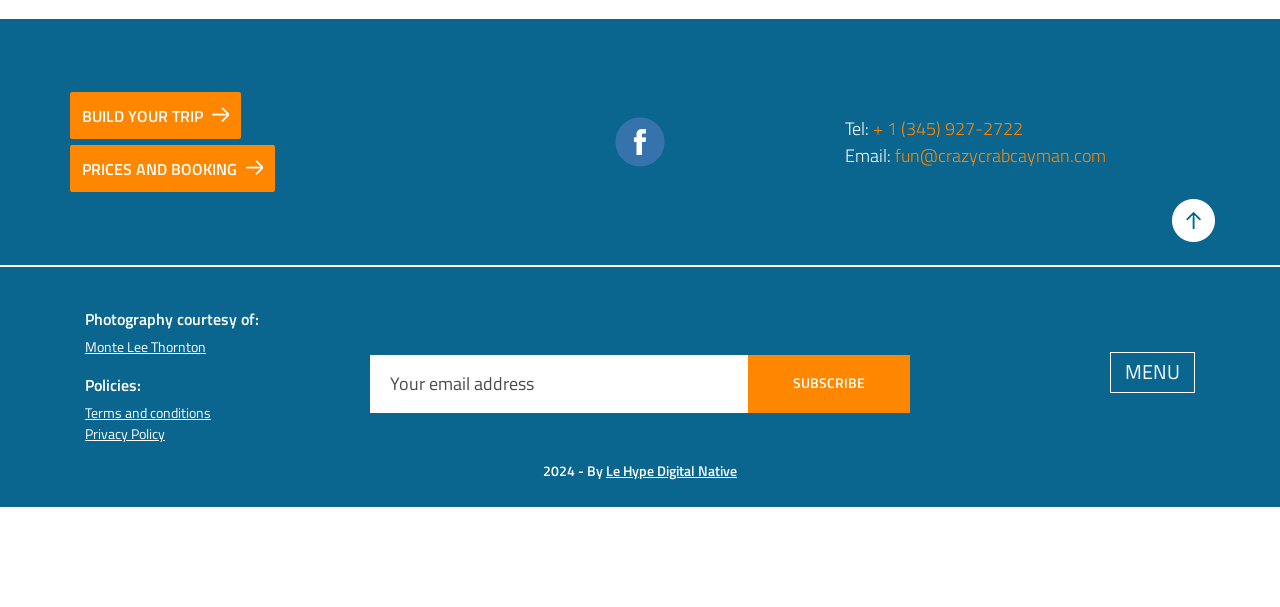Determine the bounding box coordinates of the clickable region to execute the instruction: "Visit the Terms and conditions page". The coordinates should be four float numbers between 0 and 1, denoted as [left, top, right, bottom].

[0.066, 0.663, 0.165, 0.697]